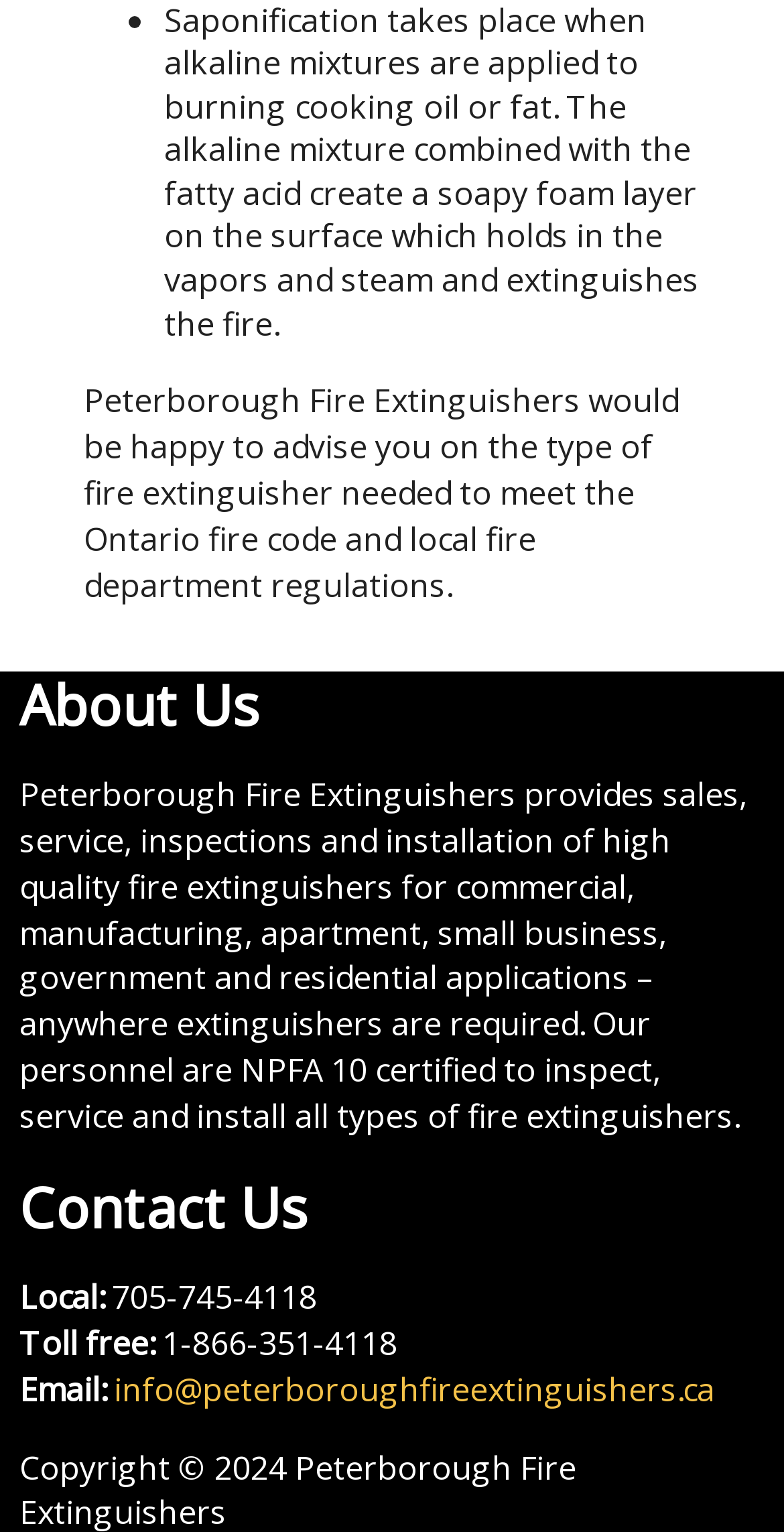Please examine the image and answer the question with a detailed explanation:
What type of applications do they provide fire extinguishers for?

Based on the text 'Peterborough Fire Extinguishers provides sales, service, inspections and installation of high quality fire extinguishers for commercial, manufacturing, apartment, small business, government and residential applications...', it can be inferred that they provide fire extinguishers for various types of applications.